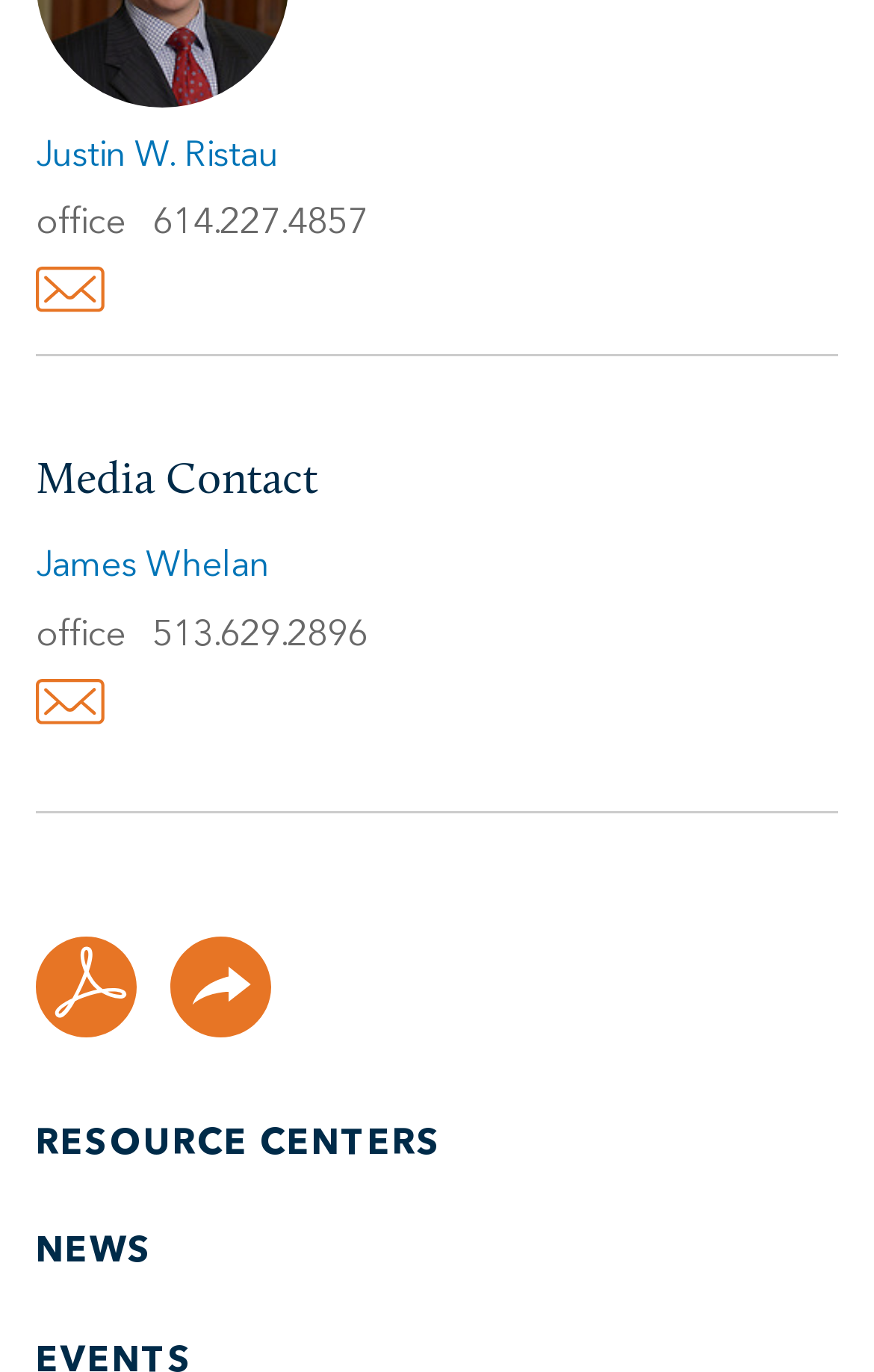Using the format (top-left x, top-left y, bottom-right x, bottom-right y), provide the bounding box coordinates for the described UI element. All values should be floating point numbers between 0 and 1: James Whelan

[0.041, 0.401, 0.308, 0.427]